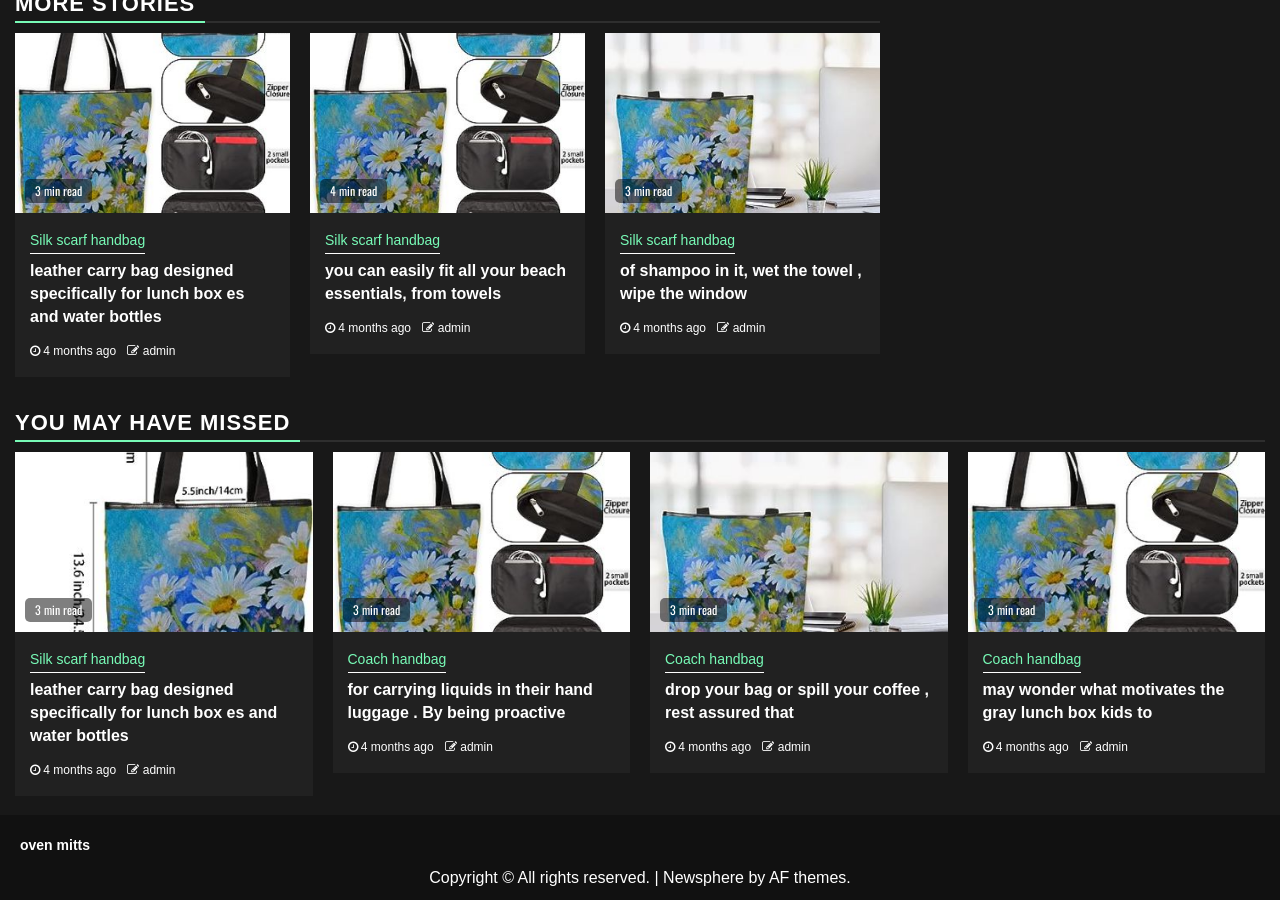Provide a short, one-word or phrase answer to the question below:
What is the author of the third article?

admin